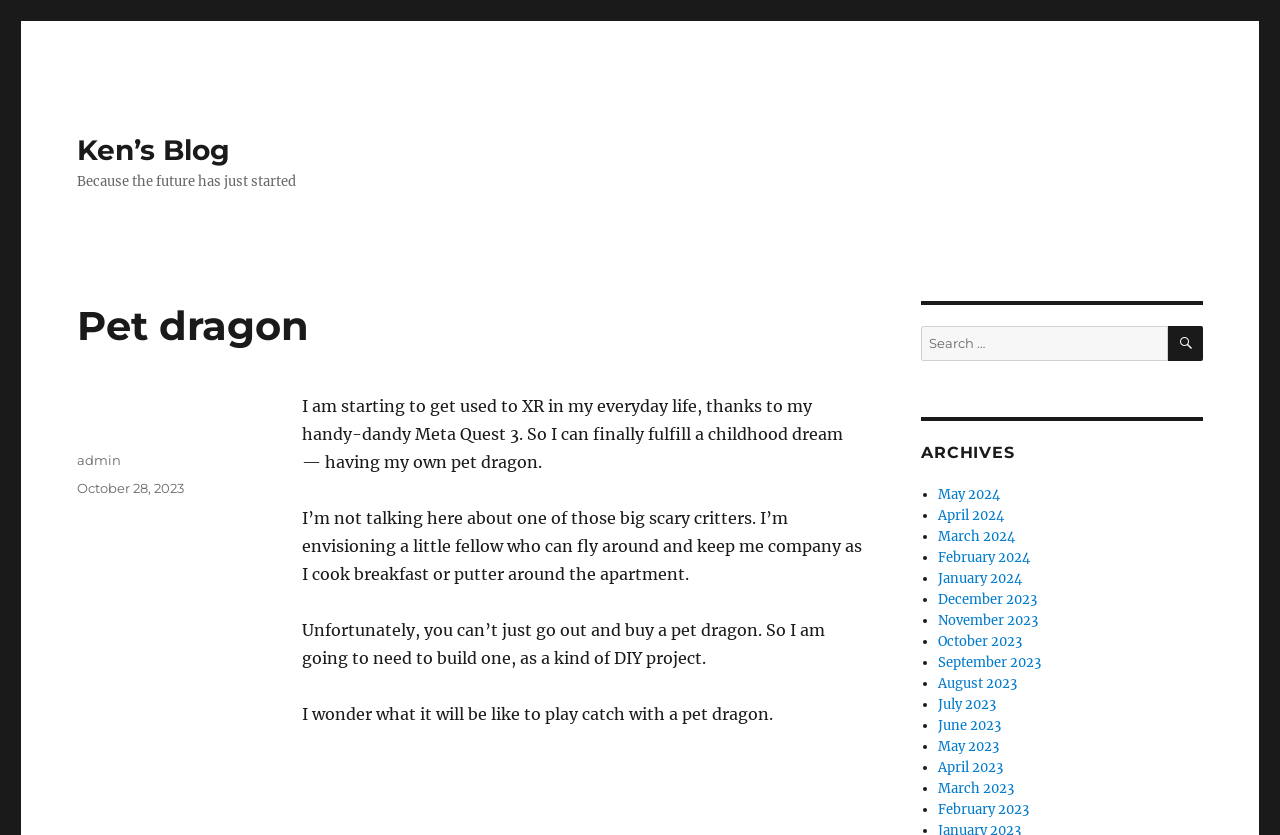Show the bounding box coordinates of the region that should be clicked to follow the instruction: "Go to the 'May 2024' archives."

[0.733, 0.582, 0.781, 0.602]